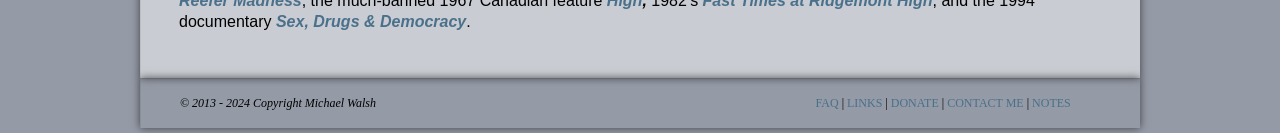Respond to the question below with a single word or phrase:
What is the author's name?

Michael Walsh